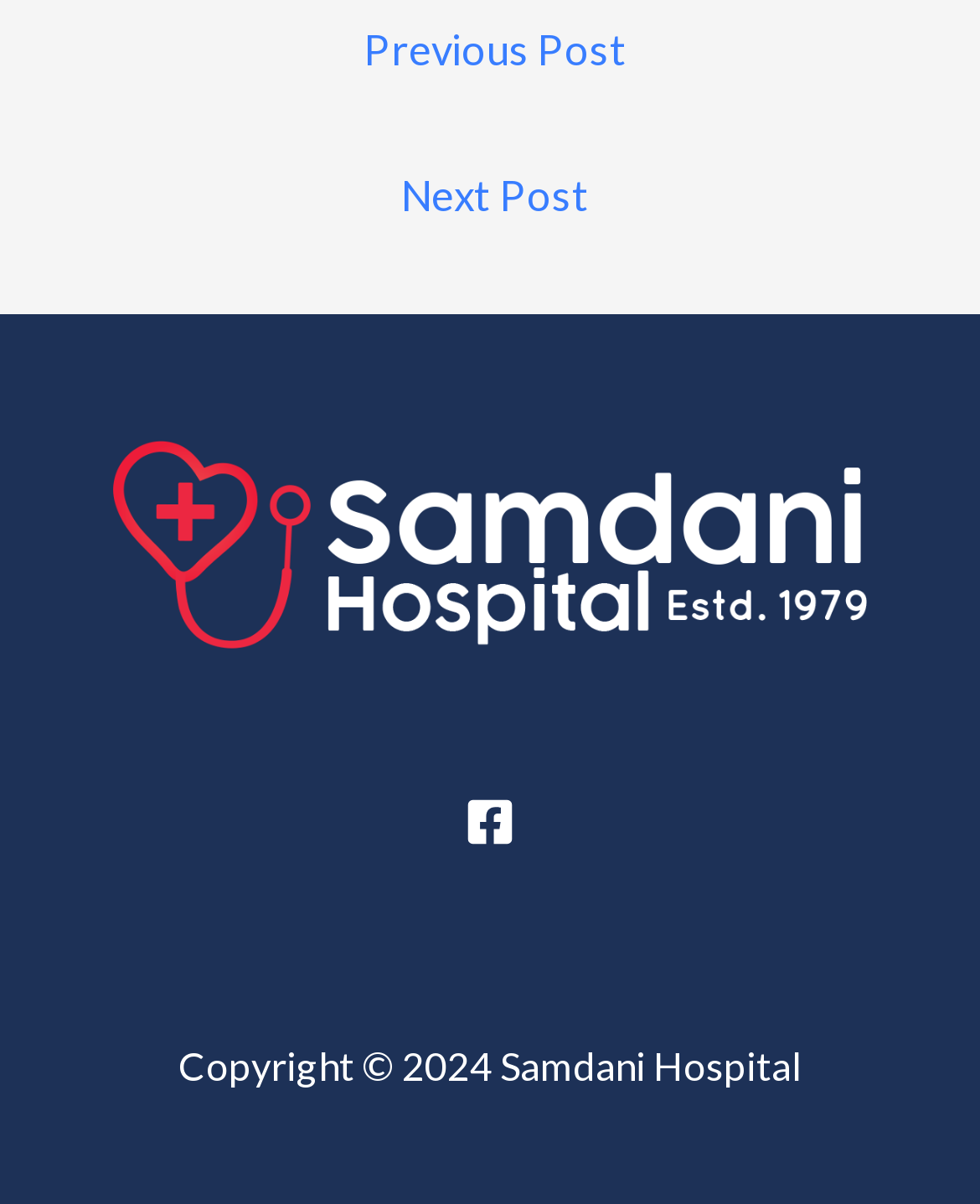Using the information in the image, could you please answer the following question in detail:
What is the name of the hospital mentioned on the website?

The copyright text at the bottom of the webpage mentions the name 'Samdani Hospital', indicating that the website is affiliated with or belongs to this hospital.